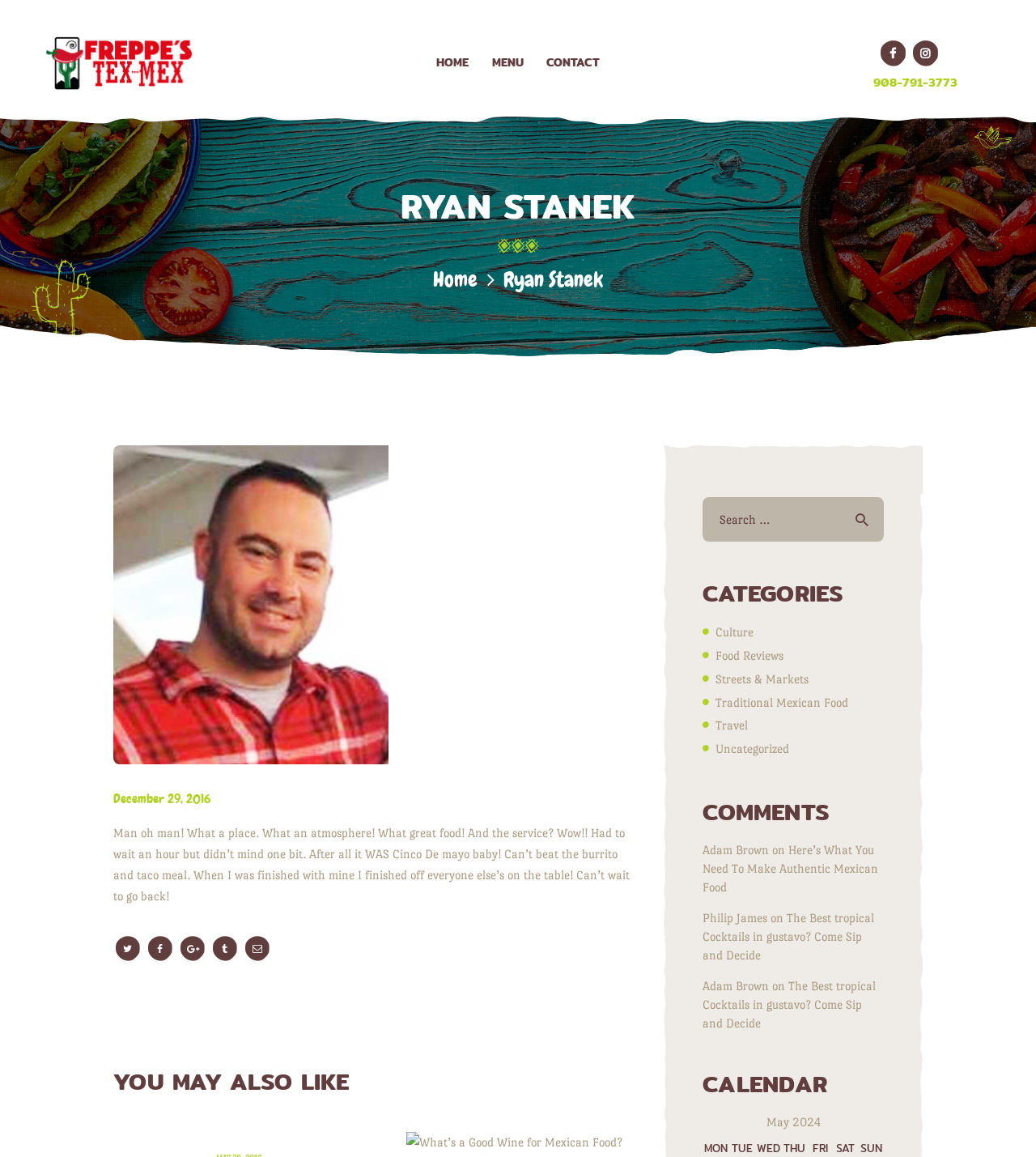Find and specify the bounding box coordinates that correspond to the clickable region for the instruction: "Search for something".

[0.678, 0.43, 0.853, 0.468]